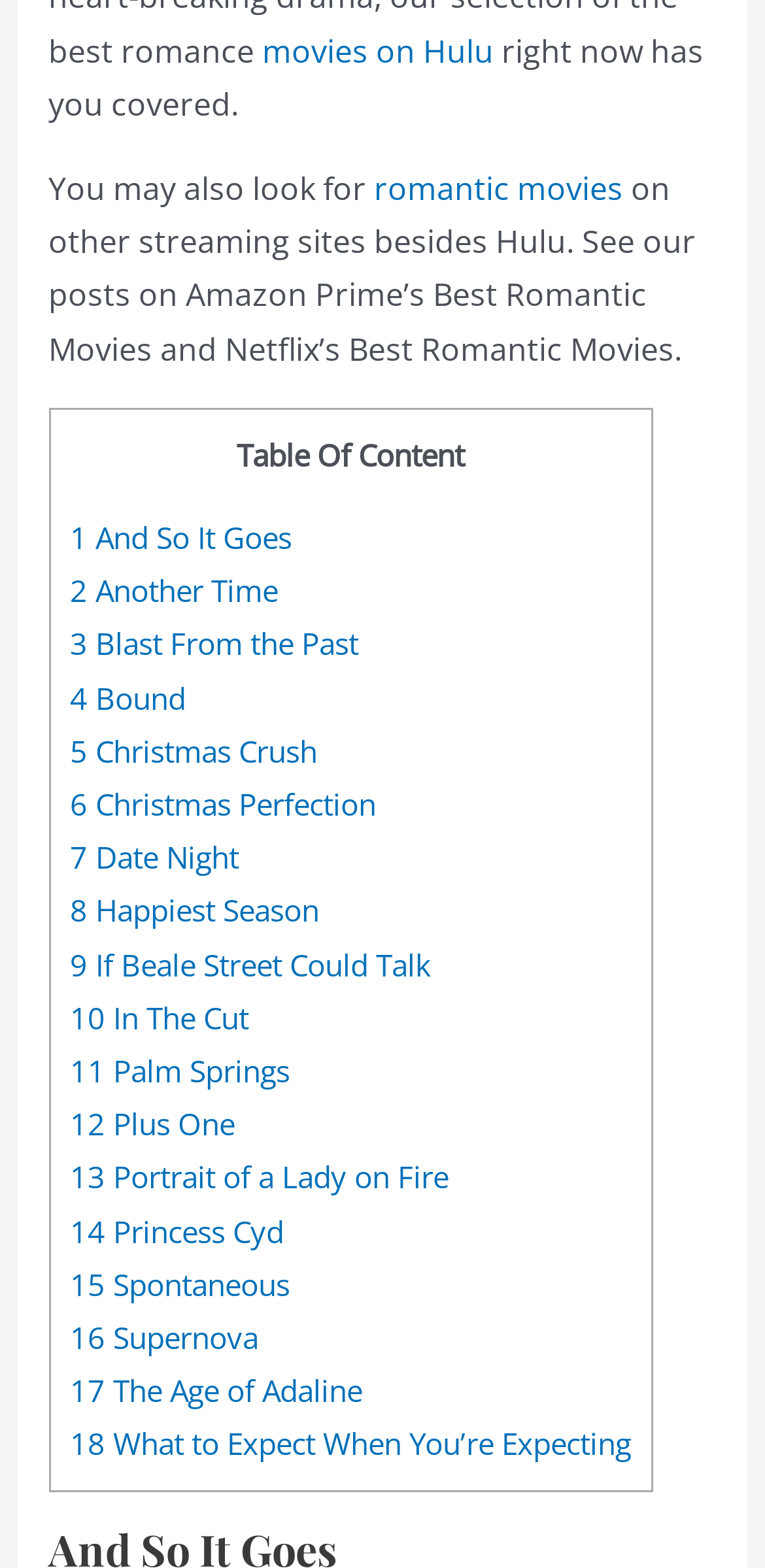Is the webpage only about Hulu movies?
Using the visual information, respond with a single word or phrase.

No